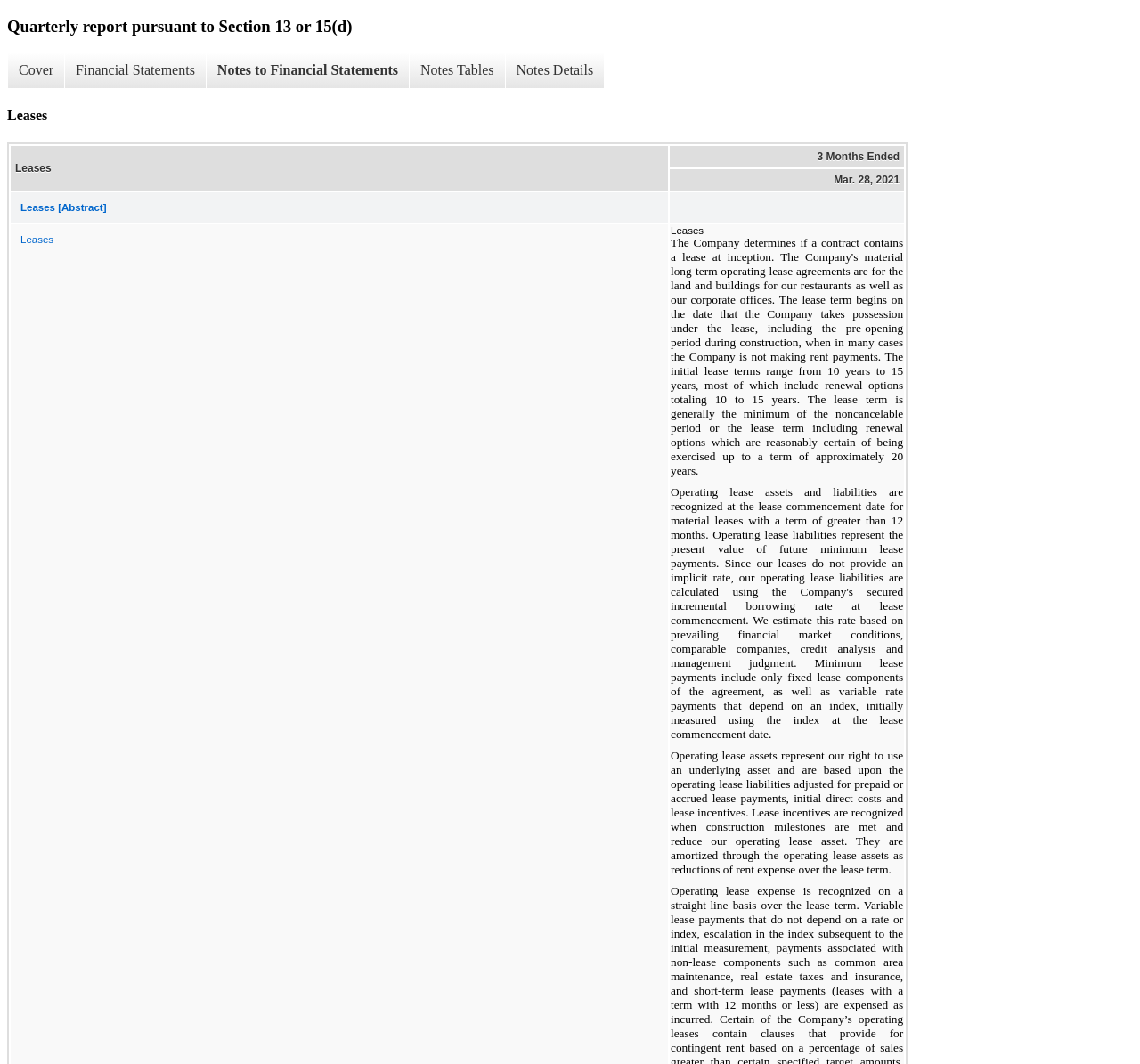Determine the bounding box coordinates of the element that should be clicked to execute the following command: "Explore Leases".

[0.006, 0.101, 0.796, 0.116]